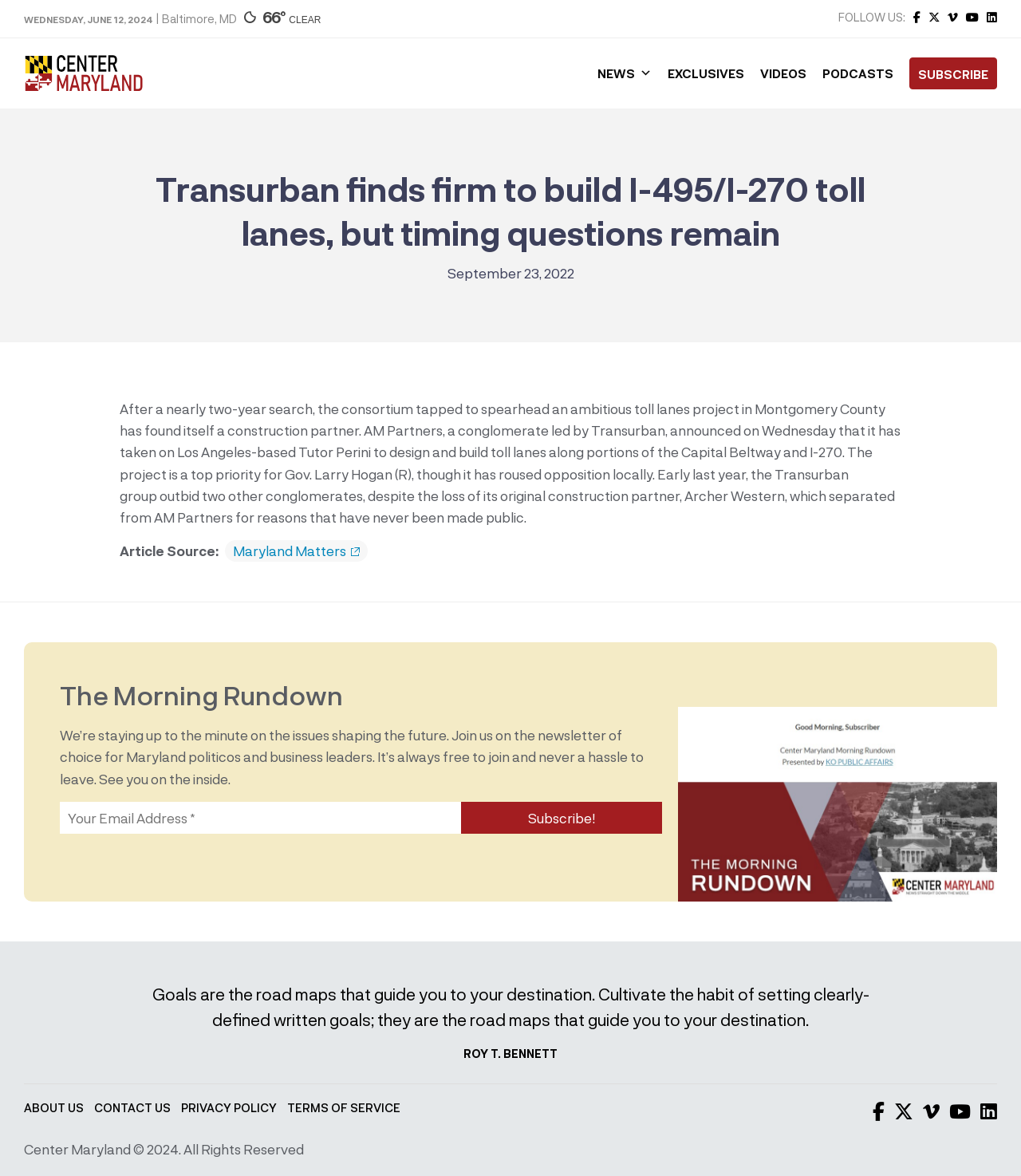Please specify the bounding box coordinates of the clickable region to carry out the following instruction: "Subscribe to the newsletter". The coordinates should be four float numbers between 0 and 1, in the format [left, top, right, bottom].

[0.452, 0.682, 0.648, 0.709]